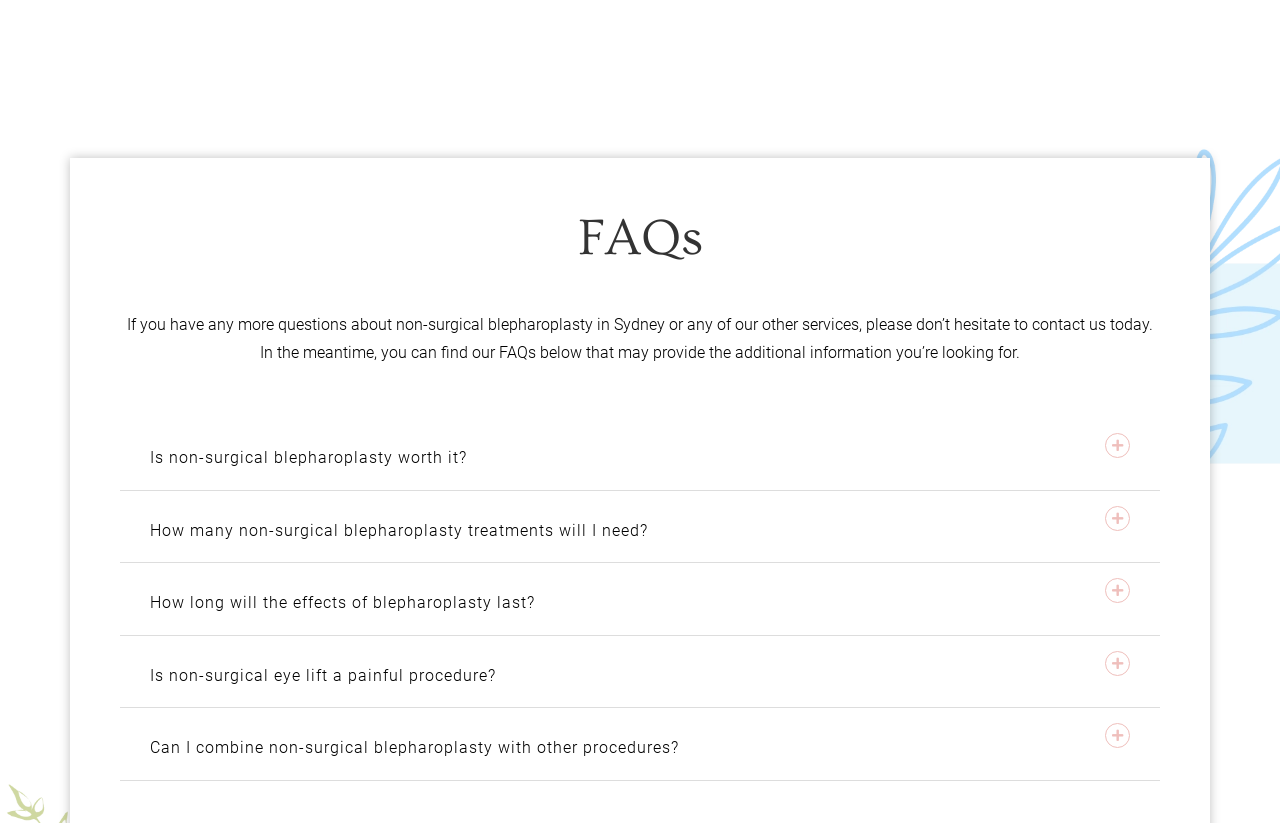Provide a brief response to the question below using a single word or phrase: 
What is the topic of the first FAQ?

Is non-surgical blepharoplasty worth it?